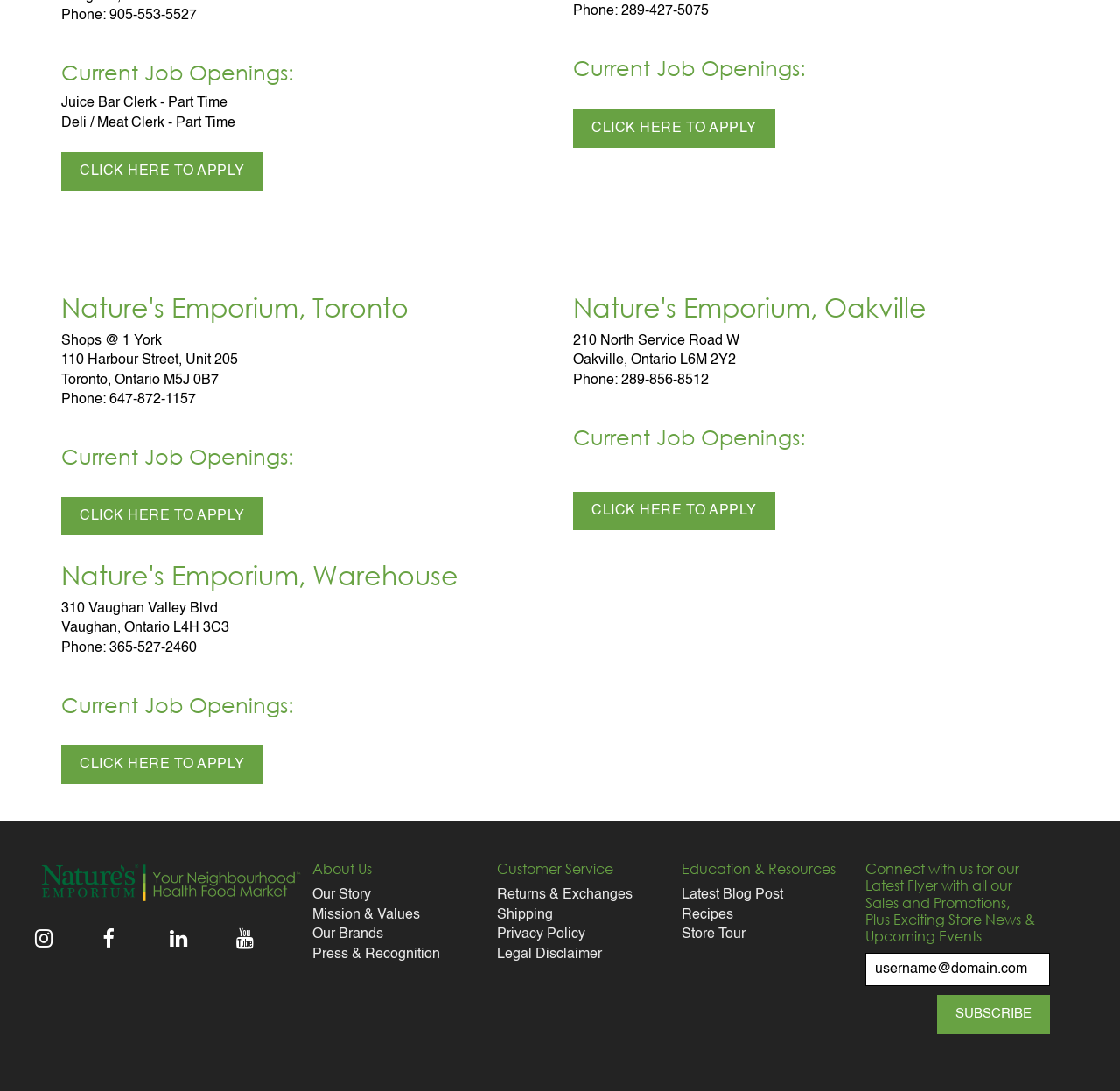Please identify the bounding box coordinates of the element's region that needs to be clicked to fulfill the following instruction: "Go to home page". The bounding box coordinates should consist of four float numbers between 0 and 1, i.e., [left, top, right, bottom].

None